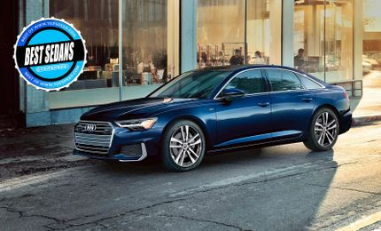Generate a detailed narrative of the image.

The image showcases a striking blue 2019 Audi A6, elegantly parked on a stylish urban street. The backdrop features modern architecture with large windows, suggesting a café or retail space, enhancing the contemporary vibe of the scene. Prominently displayed in the corner is a badge that reads "BEST SEDANS," highlighting the Audi A6's recognition as a top choice among sedan vehicles. The dynamic lines and sleek design of the car reflect its luxury status while the well-lit environment accentuates its polished exterior, drawing attention to its sophisticated features. This image encapsulates the allure of the Audi A6, positioned perfectly as a blend of performance and elegance.